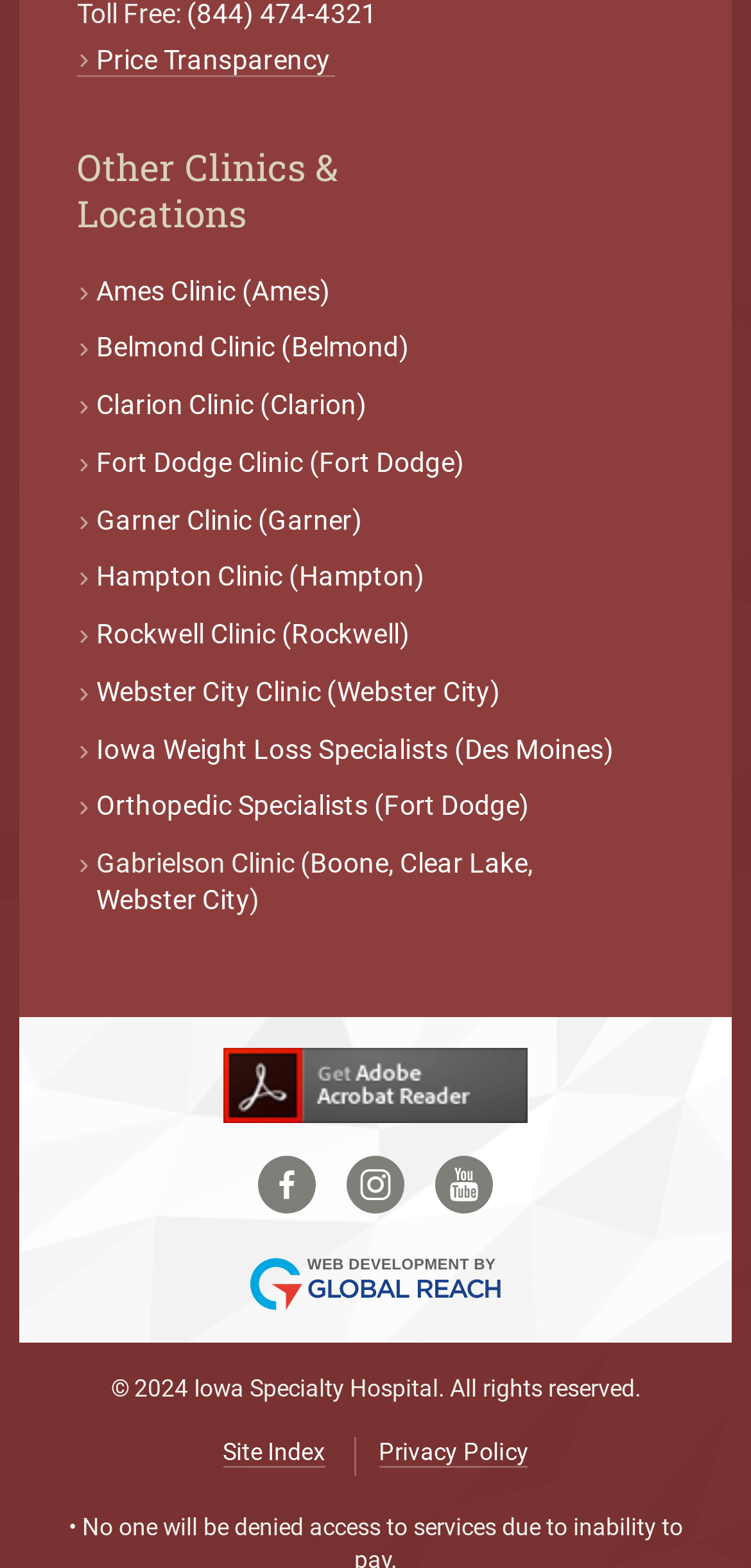Please find the bounding box coordinates of the element that you should click to achieve the following instruction: "Click on Price Transparency". The coordinates should be presented as four float numbers between 0 and 1: [left, top, right, bottom].

[0.103, 0.028, 0.445, 0.049]